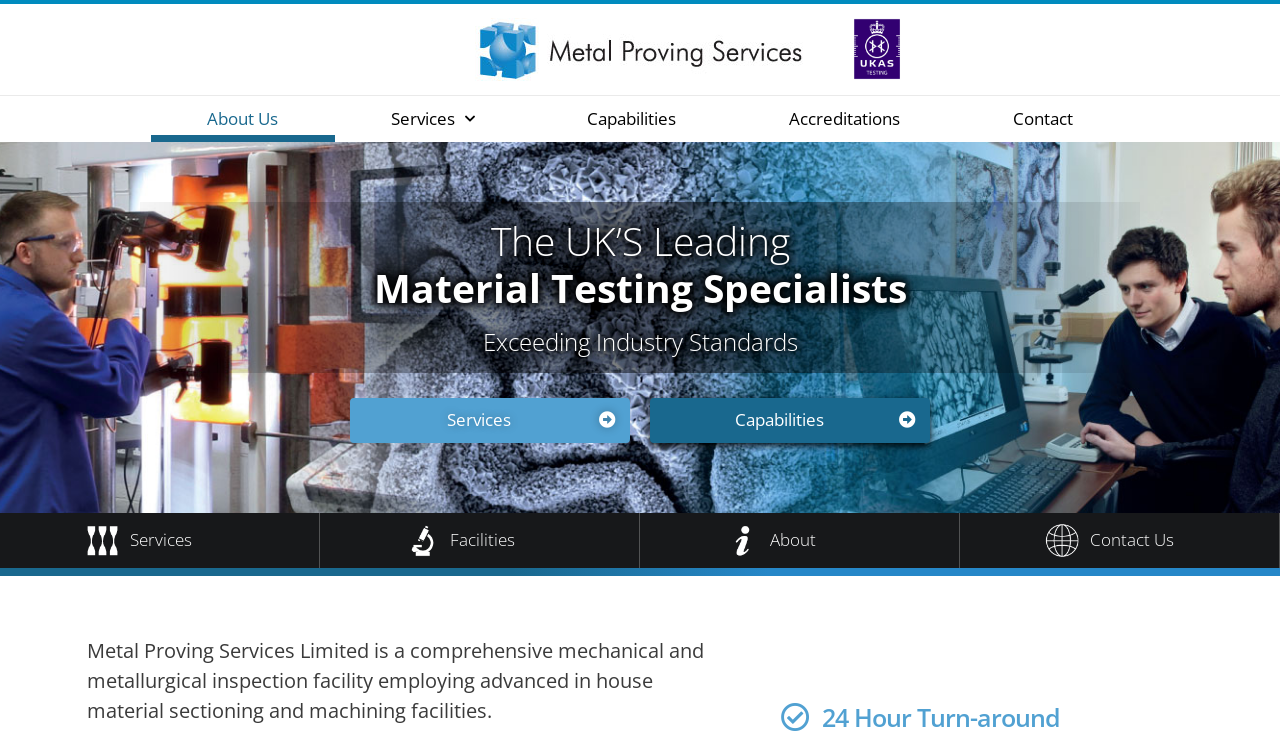Please determine the bounding box coordinates of the clickable area required to carry out the following instruction: "Open Services Menu". The coordinates must be four float numbers between 0 and 1, represented as [left, top, right, bottom].

[0.261, 0.131, 0.415, 0.193]